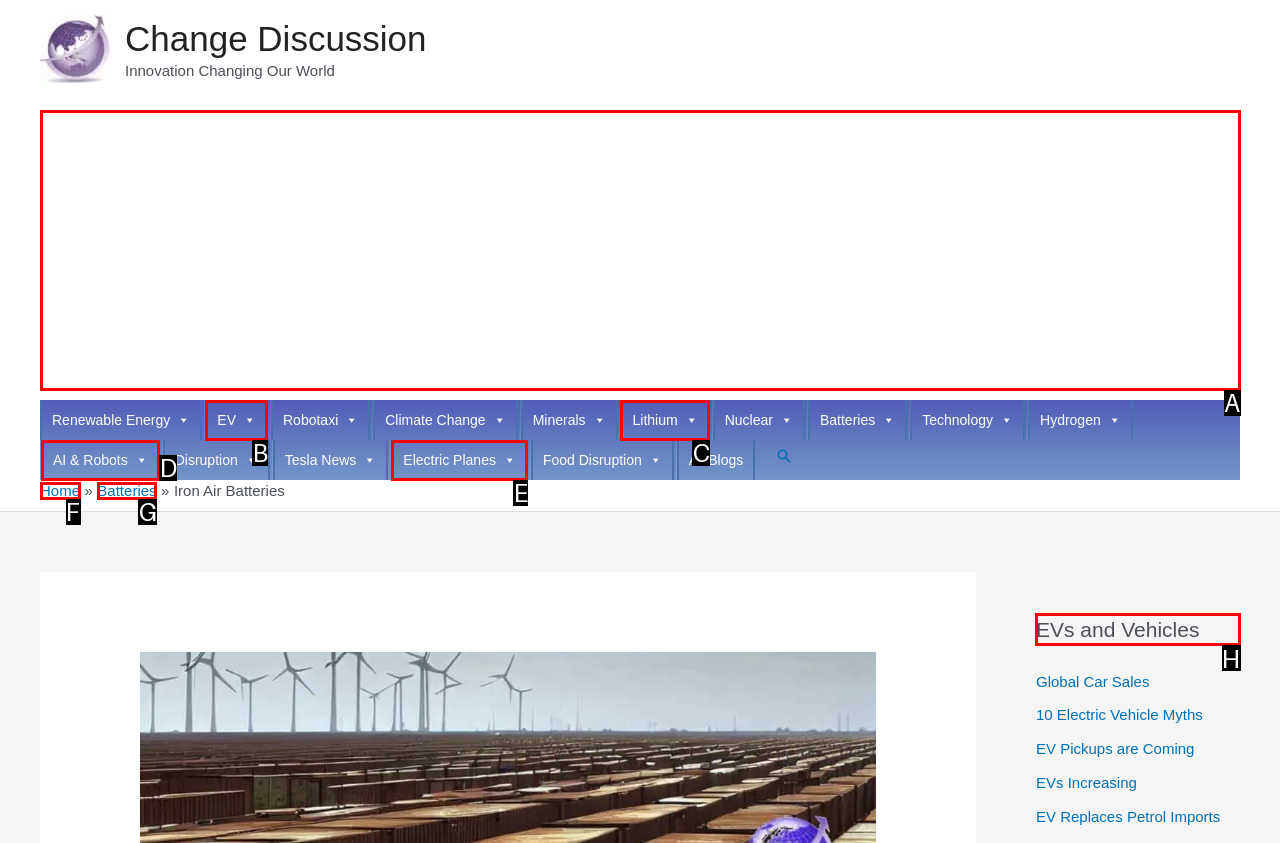Which HTML element should be clicked to complete the following task: Read about EVs and Vehicles?
Answer with the letter corresponding to the correct choice.

H